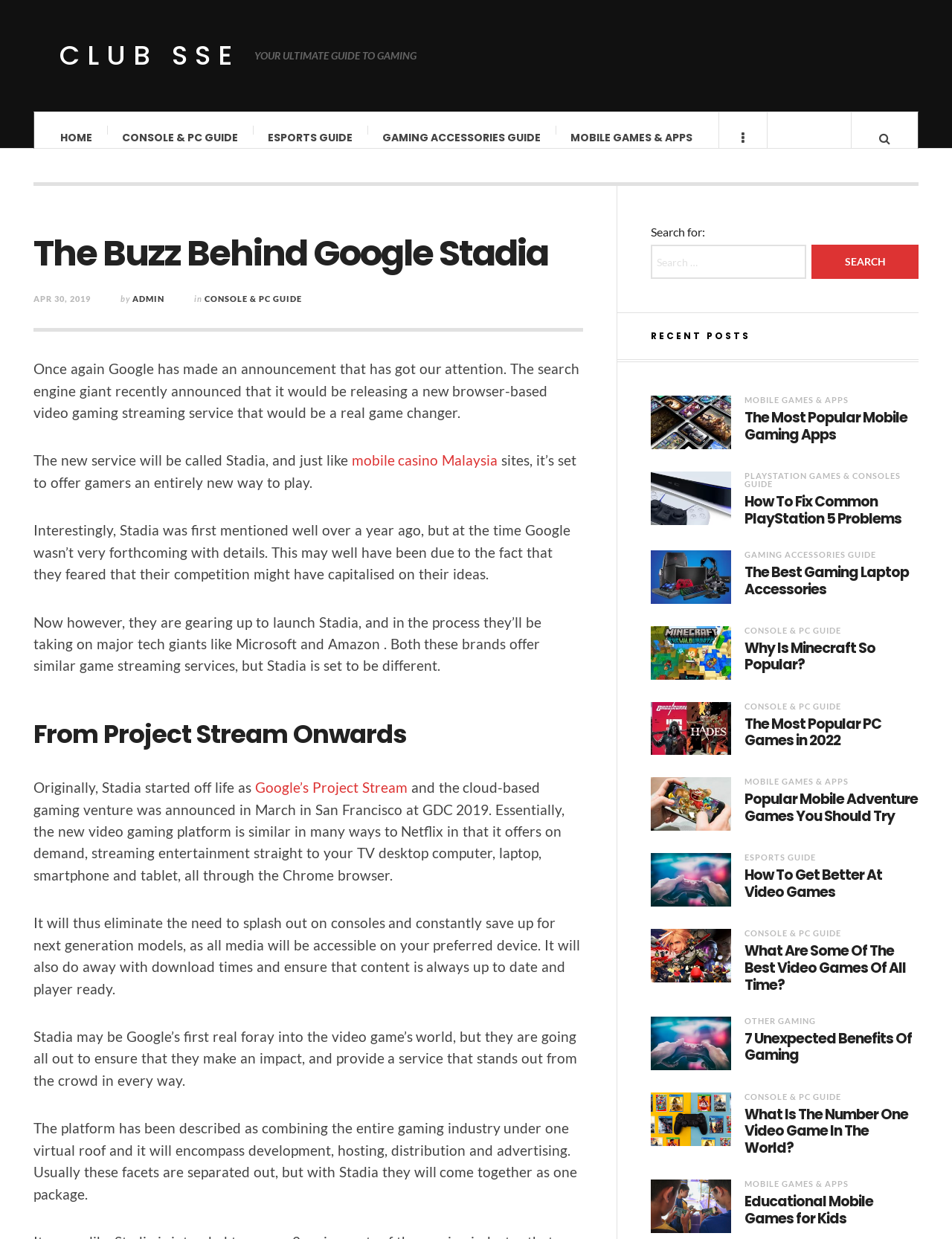Find the bounding box coordinates for the area that should be clicked to accomplish the instruction: "Click on the 'HOME' link".

[0.048, 0.091, 0.112, 0.131]